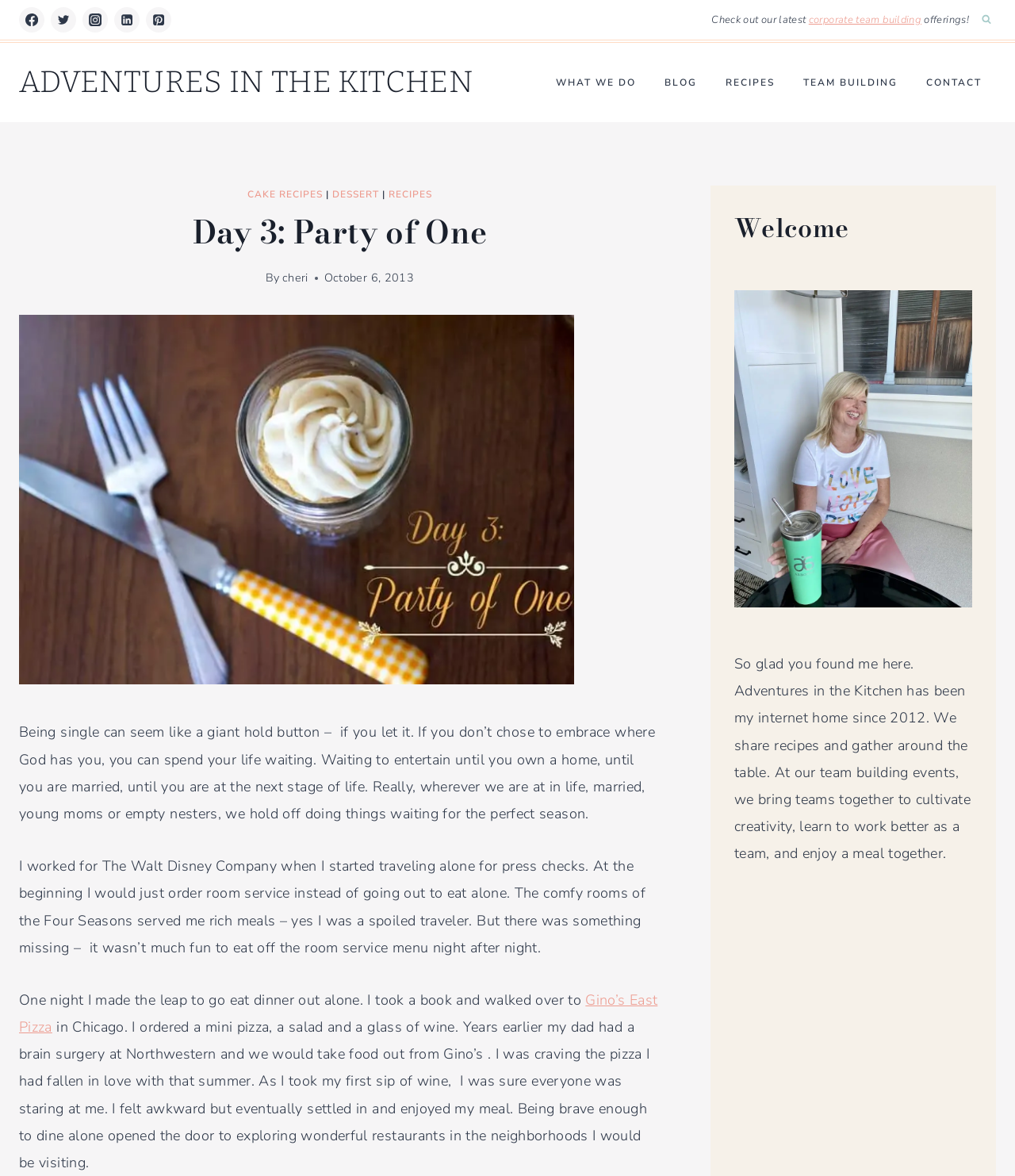Please identify the bounding box coordinates for the region that you need to click to follow this instruction: "Scroll to top".

[0.96, 0.829, 0.977, 0.843]